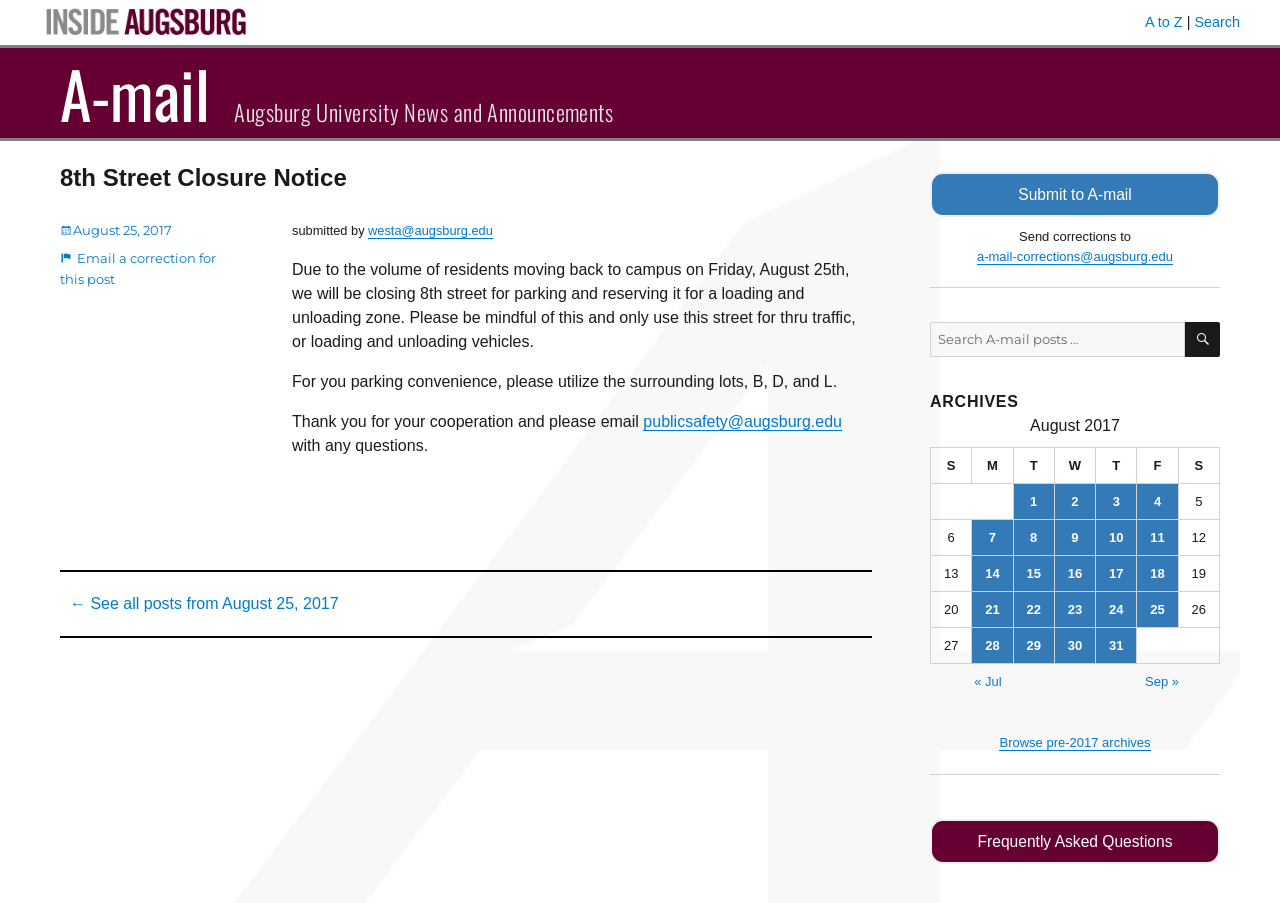Describe every aspect of the webpage comprehensively.

The webpage is titled "8th Street Closure Notice – A-mail" and appears to be a news article or announcement from Augsburg University. At the top of the page, there are several links, including "Inside Augsburg", "A to Z", and "Search", which are positioned horizontally across the top of the page. Below these links, there is a header section with the title "8th Street Closure Notice" in a larger font size.

The main content of the page is divided into two columns. The left column contains the article text, which informs readers that 8th street will be closed for parking and reserved for loading and unloading on August 25th due to the volume of residents moving back to campus. The article also provides alternative parking options and contact information for questions.

The right column contains a sidebar with several sections. At the top, there is a "Submit to A-mail" link, followed by a search box and a button labeled "SEARCH". Below this, there is a section titled "ARCHIVES" with a table listing dates in August 2017, each with a corresponding link to posts published on that date.

Throughout the page, there are several links to other pages or email addresses, including "westa@augsburg.edu" and "publicsafety@augsburg.edu". There are also several static text elements, including a footer section with a "Posted on" date and a link to "See all posts from August 25, 2017".